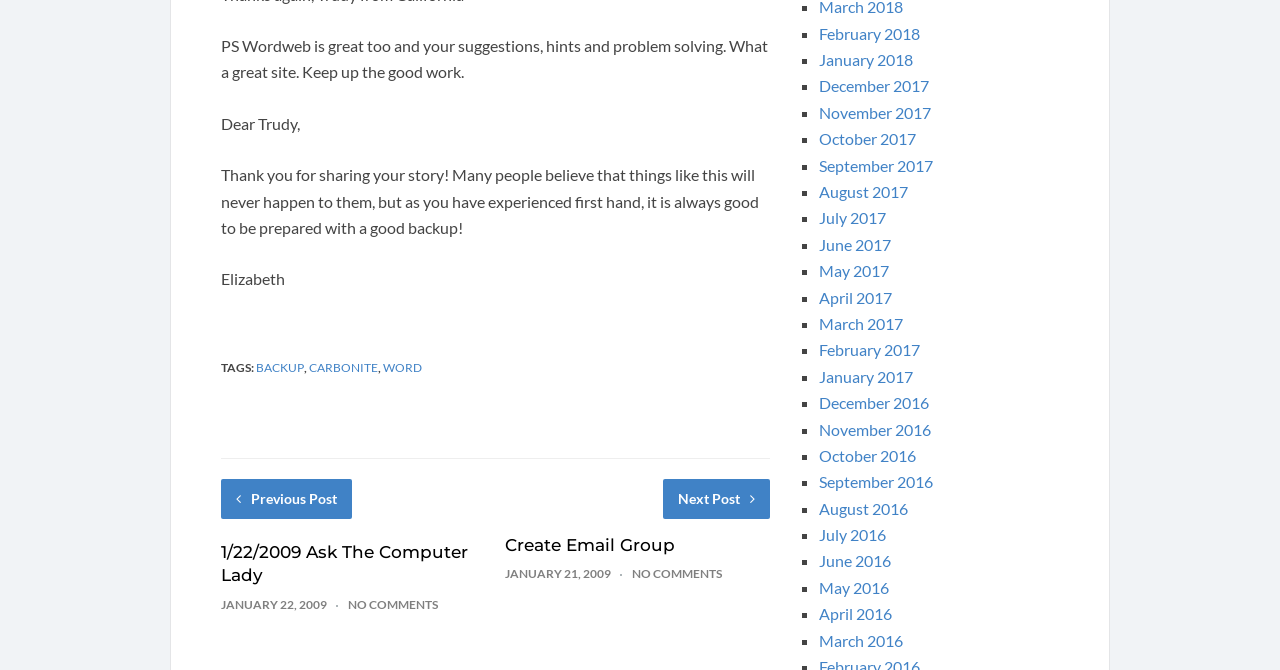What is the date of the 'Create Email Group' post?
Offer a detailed and full explanation in response to the question.

I found the 'Create Email Group' post and looked at the date below it, which is 'JANUARY 21, 2009'.